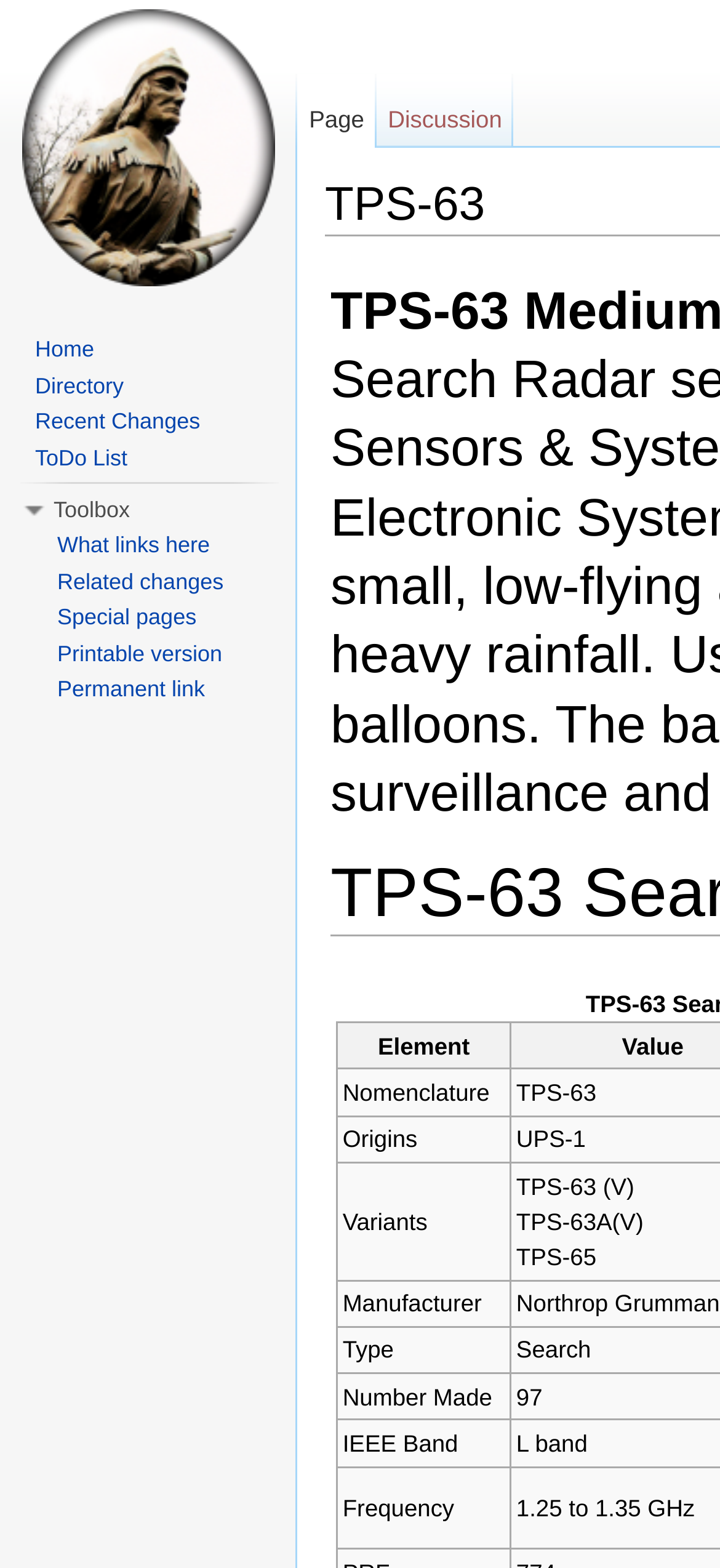What is the shortcut key for the 'Discussion' link?
Please provide a comprehensive answer to the question based on the webpage screenshot.

The shortcut key for the 'Discussion' link can be found by looking at the link's properties, which is 'Alt+t'.